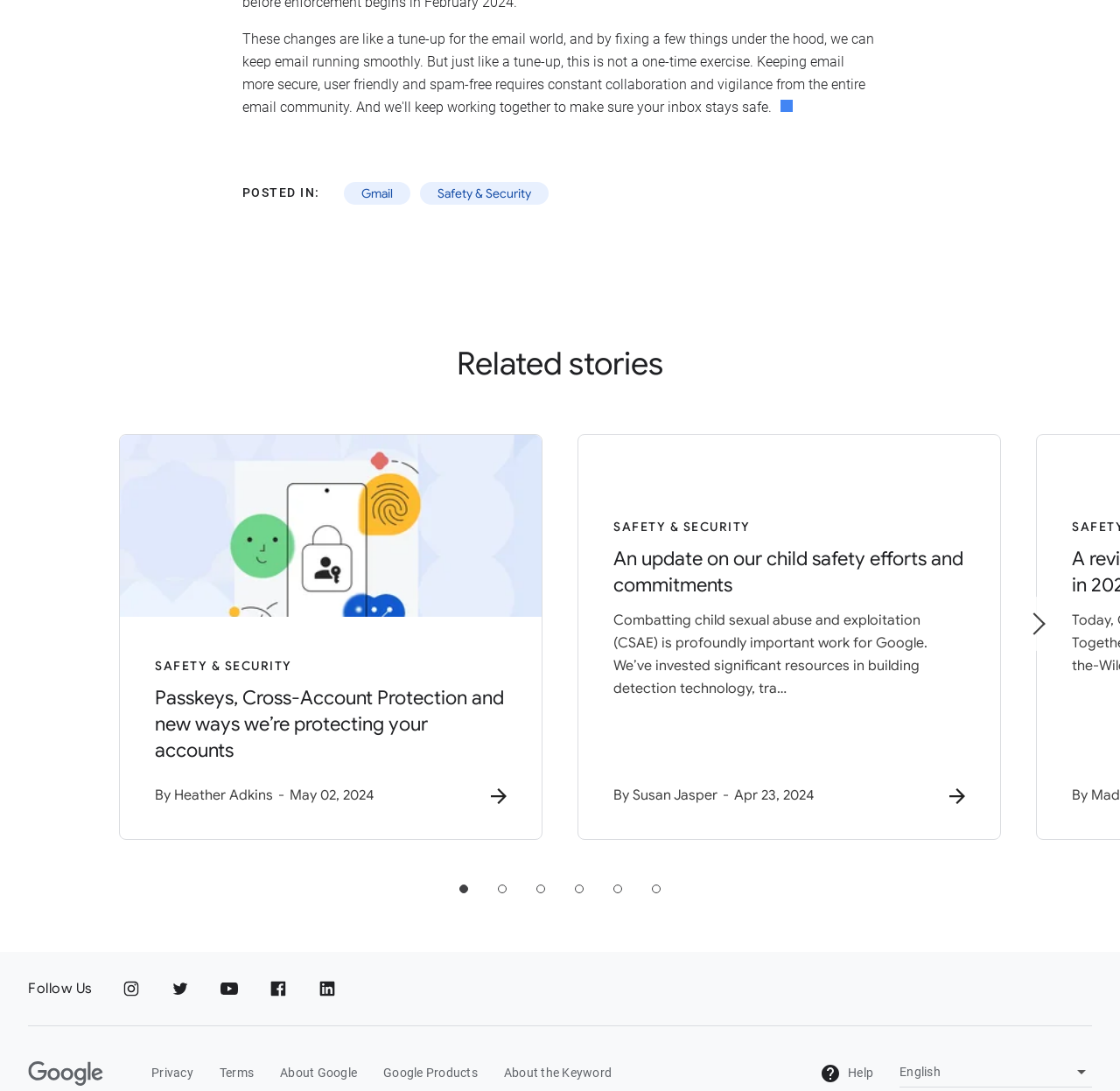Please specify the bounding box coordinates of the region to click in order to perform the following instruction: "Click on the 'Next' button".

[0.9, 0.544, 0.953, 0.599]